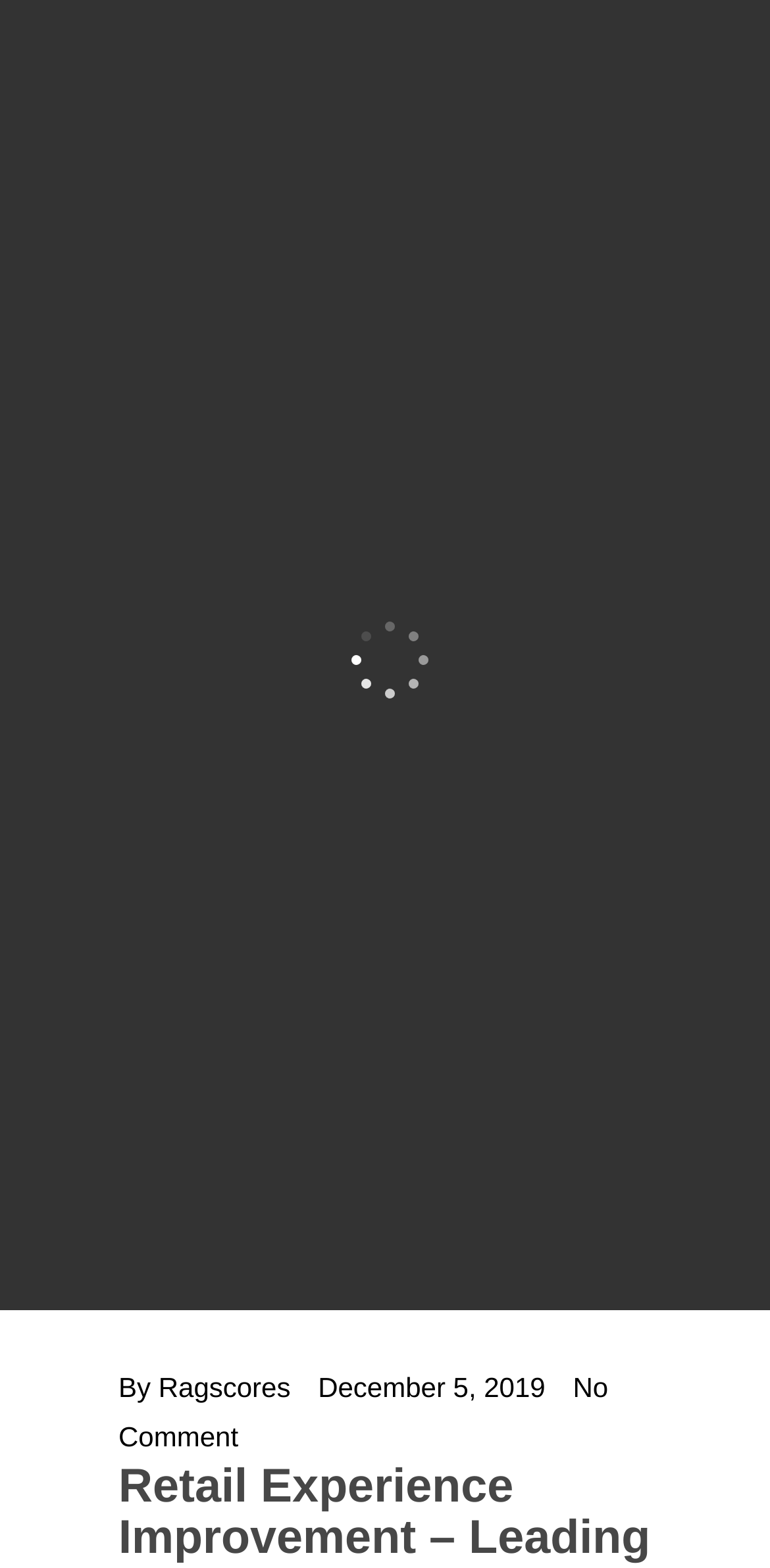What is the phone number on the webpage?
Provide a one-word or short-phrase answer based on the image.

+91 98733 83242